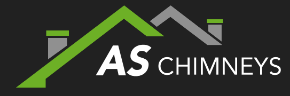Detail the scene depicted in the image with as much precision as possible.

The image showcases the logo of "A.S. Chimneys," a company specializing in chimney repairs and maintenance. The design features a dynamic roof structure, depicted in green and gray tones, symbolizing reliability and professionalism in chimney services. The text "A.S. CHIMNEYS" is prominently displayed in a modern font, indicating the company's commitment to high-quality workmanship. The overall color palette and design elements convey a sense of trust and expertise, aligning with their services that range from general maintenance to comprehensive repairs. This logo represents A.S. Chimneys' dedication to ensuring the safety and longevity of chimney systems for their clients.